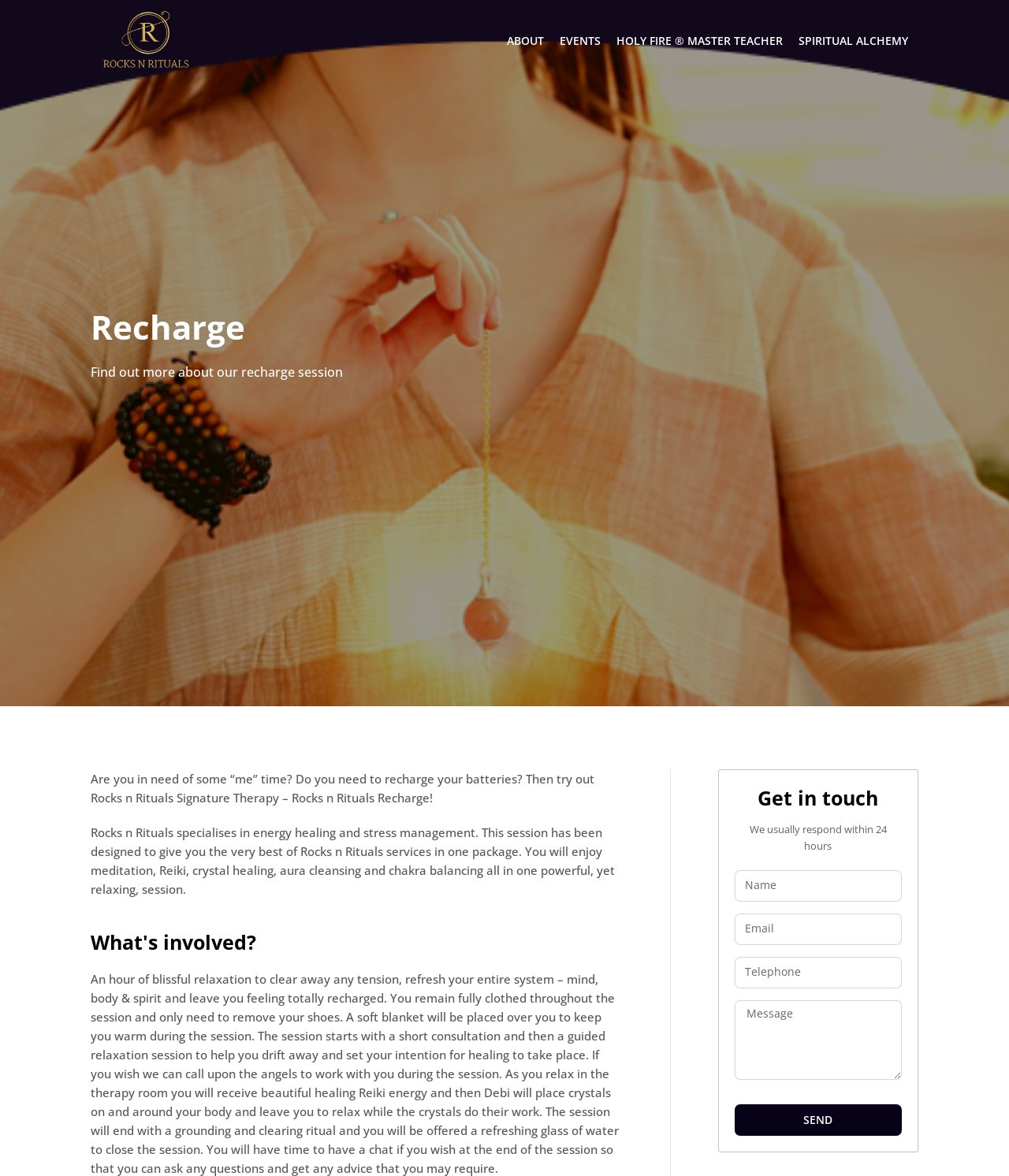Please determine the bounding box coordinates of the section I need to click to accomplish this instruction: "Click the EVENTS link".

[0.555, 0.028, 0.595, 0.041]